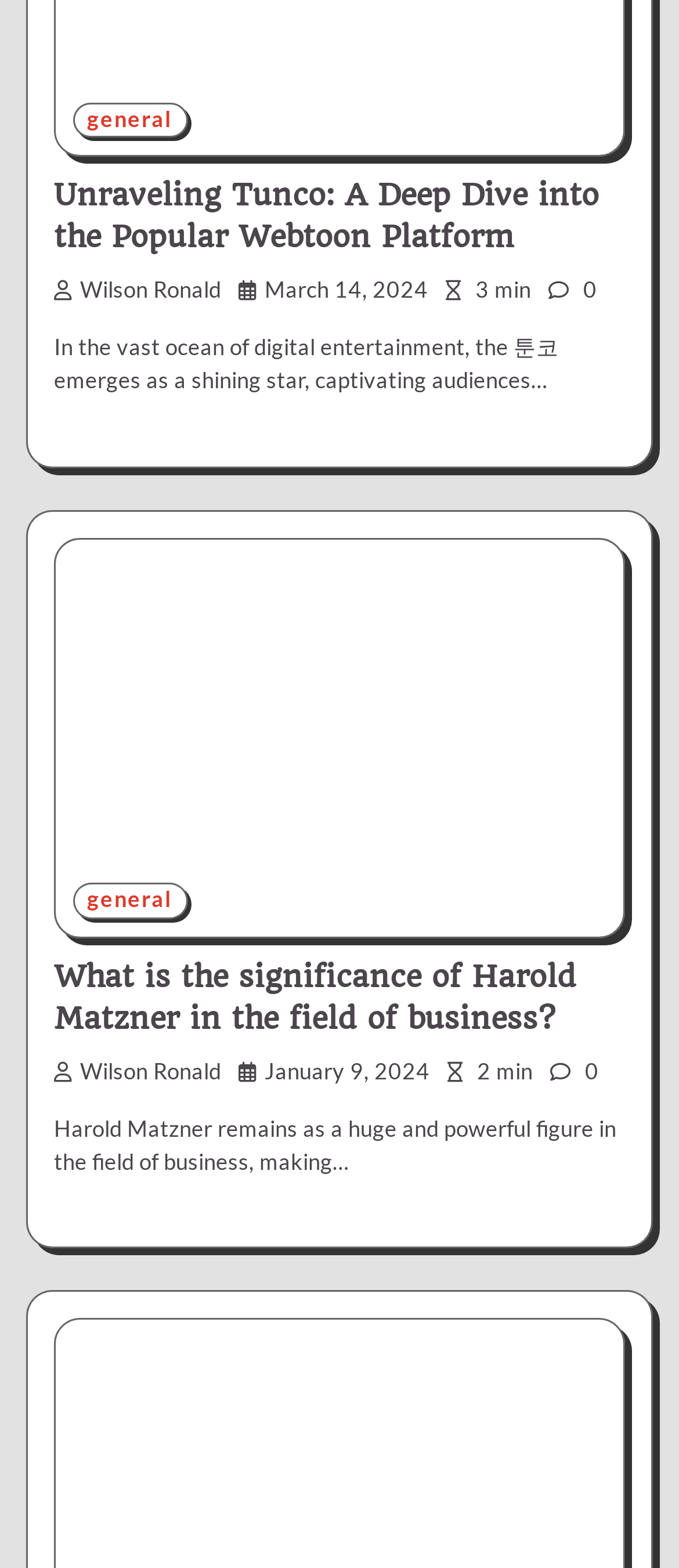Look at the image and give a detailed response to the following question: What is the topic of the second article?

I determined the topic of the second article by looking at the heading element with the text 'What is the significance of Harold Matzner in the field of business?' and extracting the main topic from it.